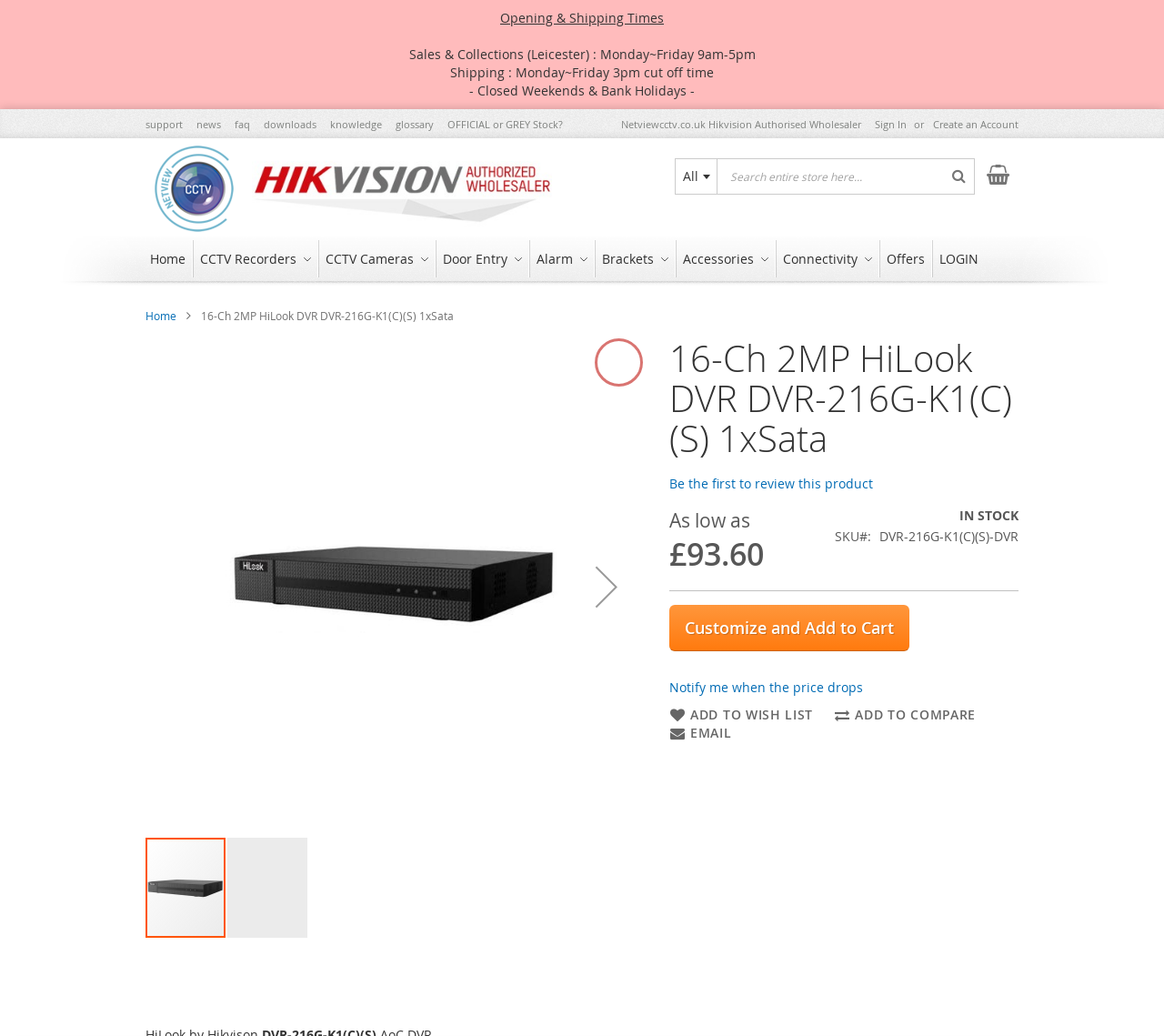What is the availability of the product?
Using the screenshot, give a one-word or short phrase answer.

IN STOCK